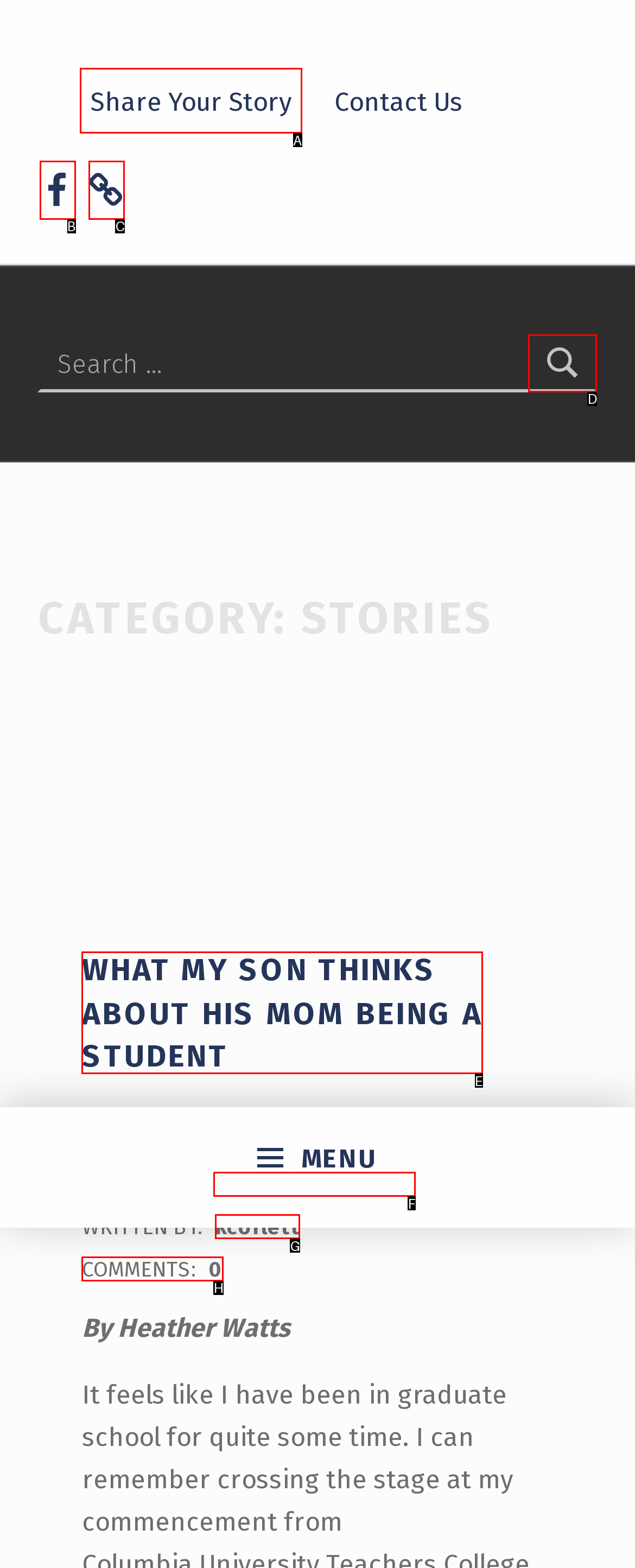Tell me which one HTML element I should click to complete the following task: Read the story 'WHAT MY SON THINKS ABOUT HIS MOM BEING A STUDENT' Answer with the option's letter from the given choices directly.

E